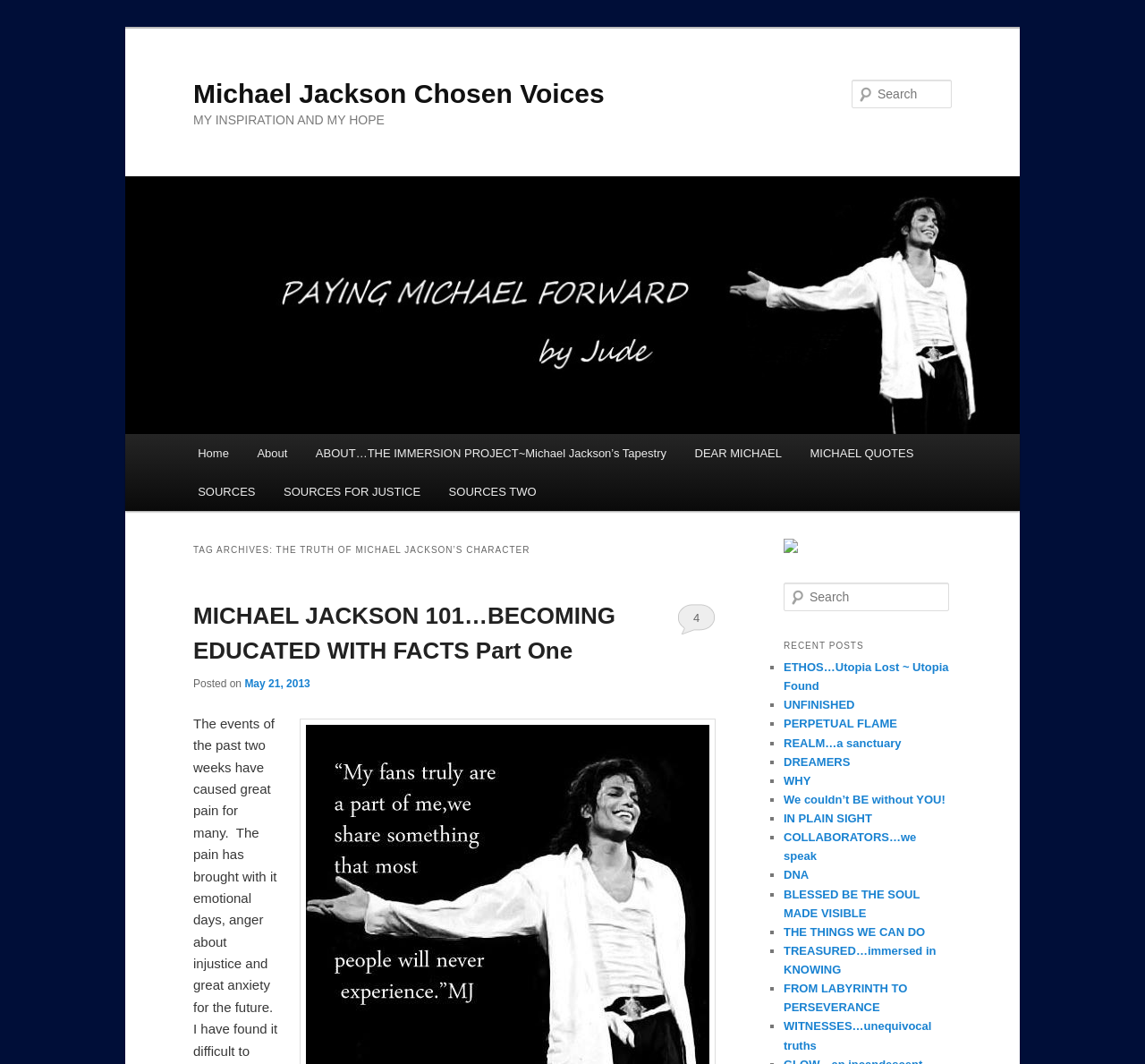Use a single word or phrase to answer this question: 
What is the name of the website?

Michael Jackson Chosen Voices